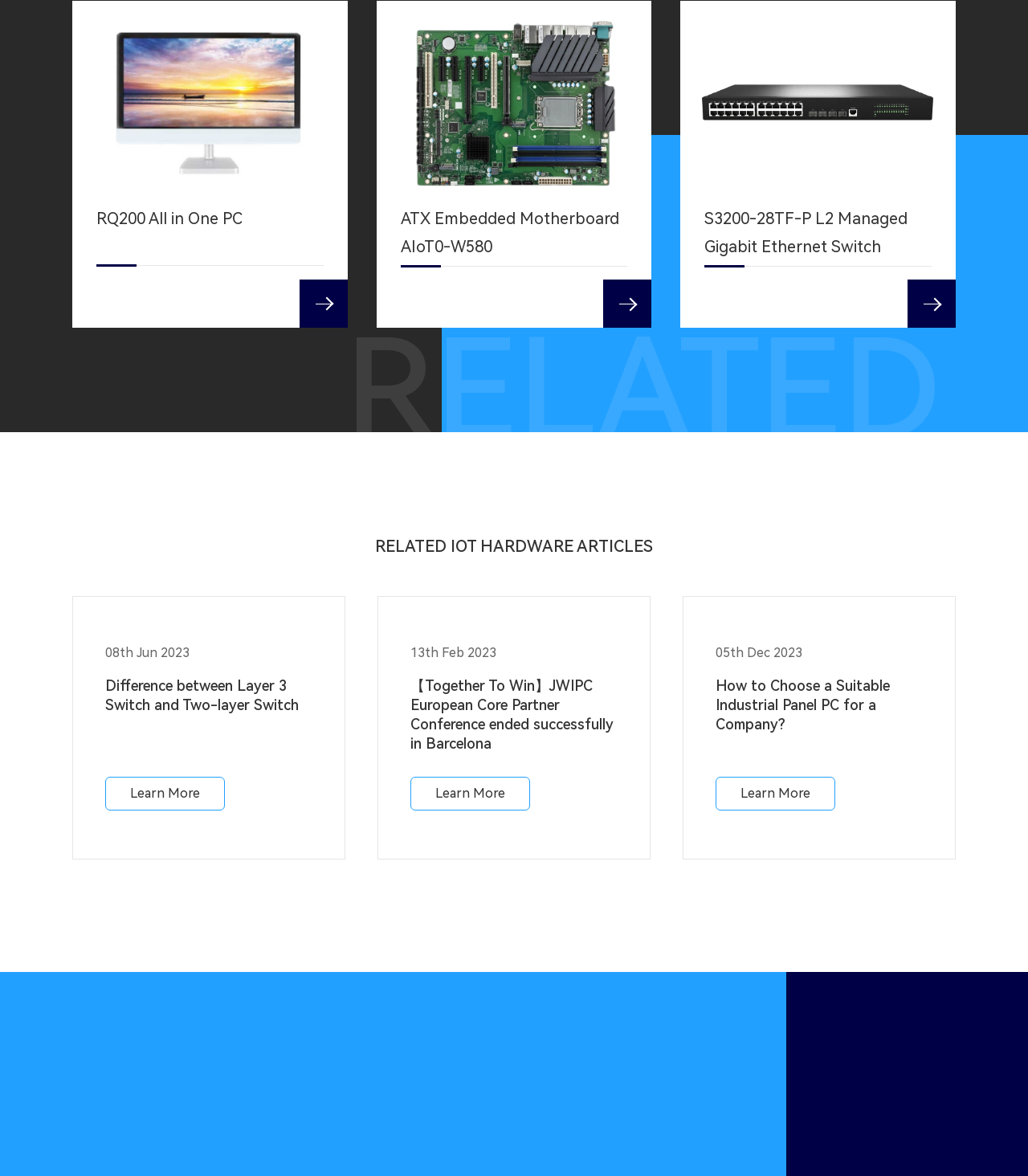Use the information in the screenshot to answer the question comprehensively: How many related IoT hardware articles are listed?

The webpage lists three related IoT hardware articles, each with a date and a 'Learn More' link, under the 'RELATED IOT HARDWARE ARTICLES' section.